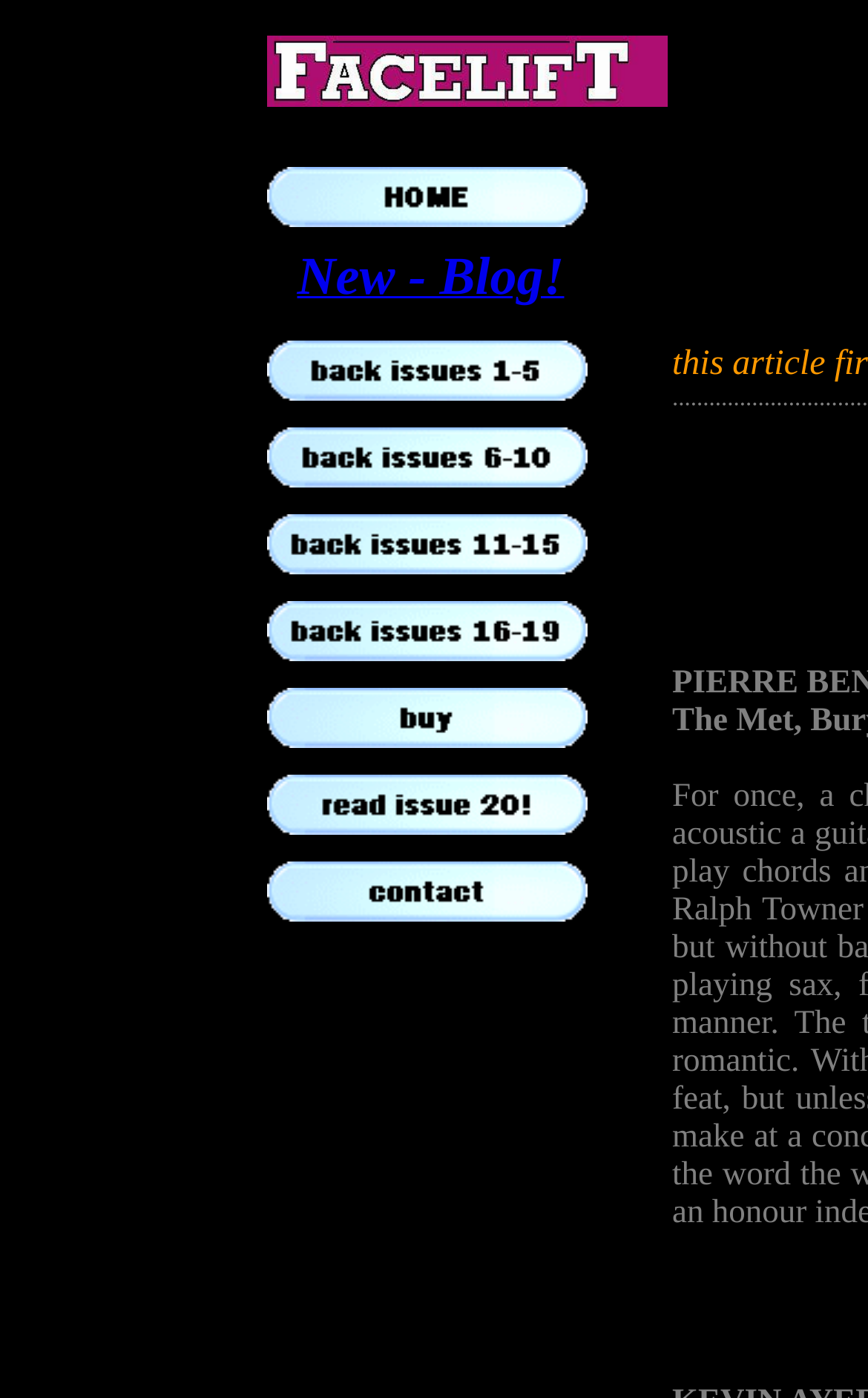Is there an image on the webpage?
Answer with a single word or phrase, using the screenshot for reference.

Yes